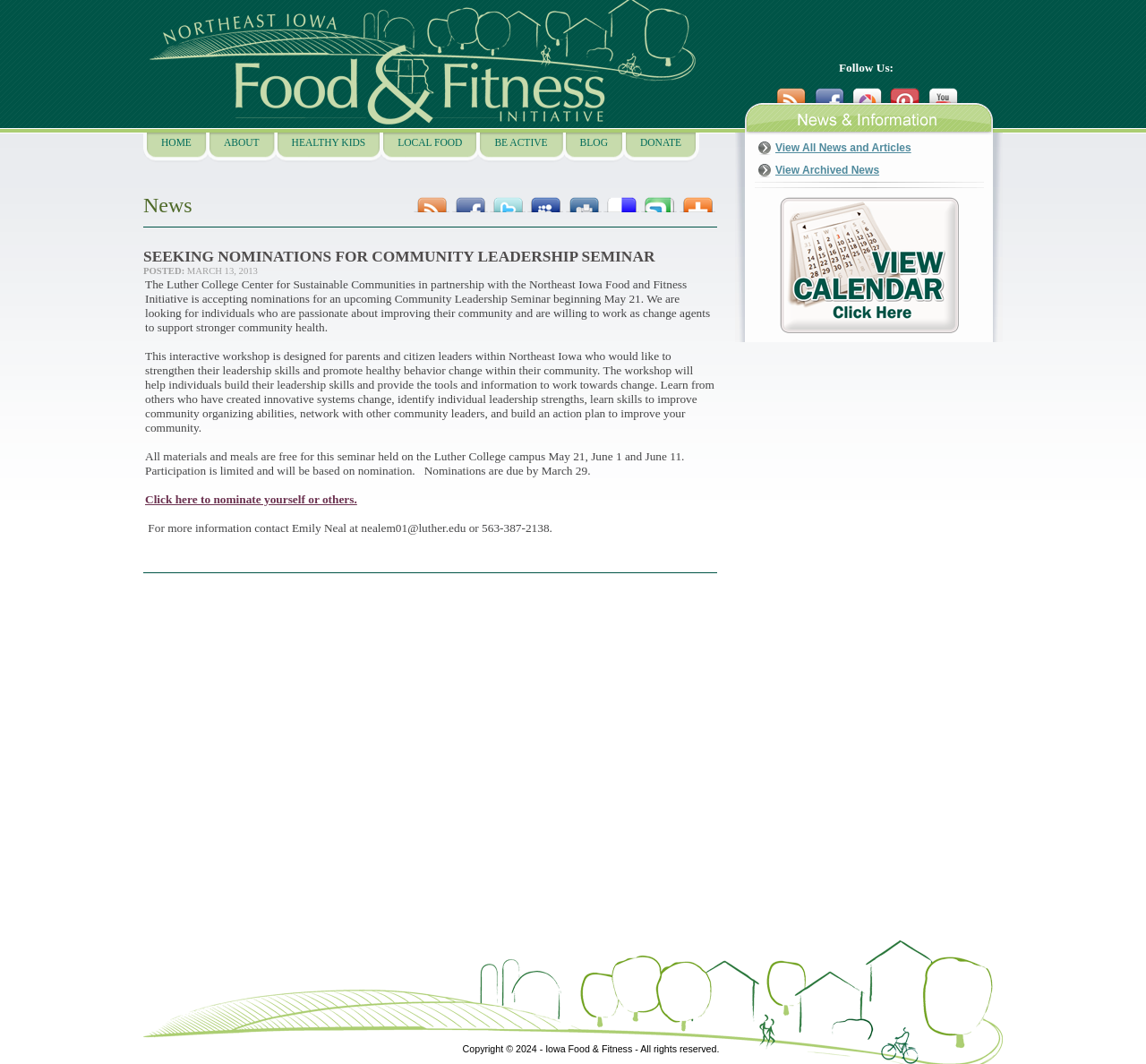Identify the bounding box coordinates of the region that needs to be clicked to carry out this instruction: "Go to the home page". Provide these coordinates as four float numbers ranging from 0 to 1, i.e., [left, top, right, bottom].

[0.127, 0.125, 0.181, 0.16]